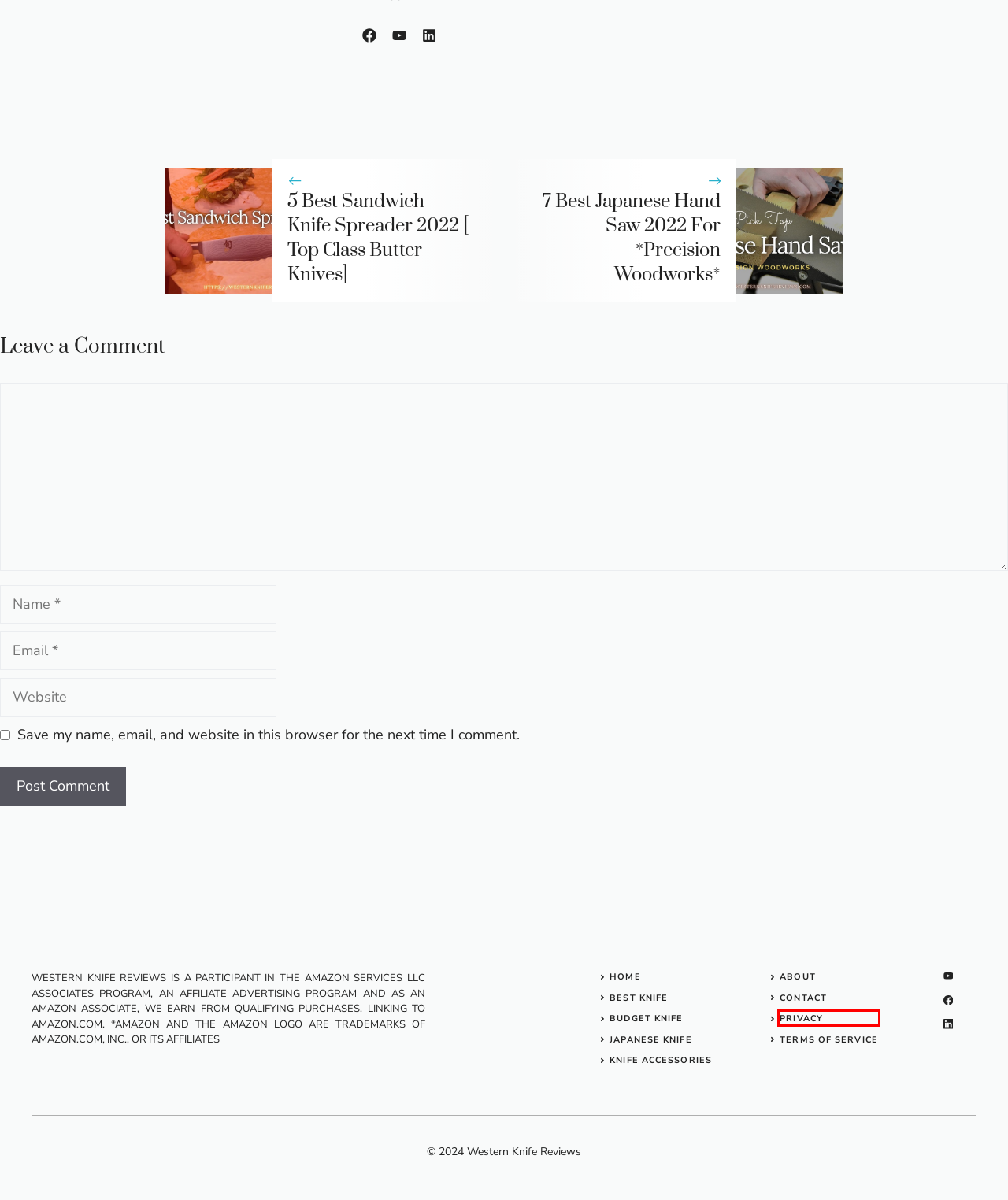A screenshot of a webpage is given with a red bounding box around a UI element. Choose the description that best matches the new webpage shown after clicking the element within the red bounding box. Here are the candidates:
A. Terms of Service - Western Knife Reviews
B. Kitchen Knife Archives - Western Knife Reviews
C. 7 Best Japanese Hand Saw 2022 For *Precision Woodworks*
D. 5 Best Sandwich Knife Spreader 2022 [ Top Class Butter Knives]
E. Wusthof Legende Chef Knife Review [Almost Best Wusthof, WHY?]
F. Buying School Archives - Western Knife Reviews
G. Privacy Policy - Western Knife Reviews
H. Knife FAQ Blog Archives - Western Knife Reviews

A